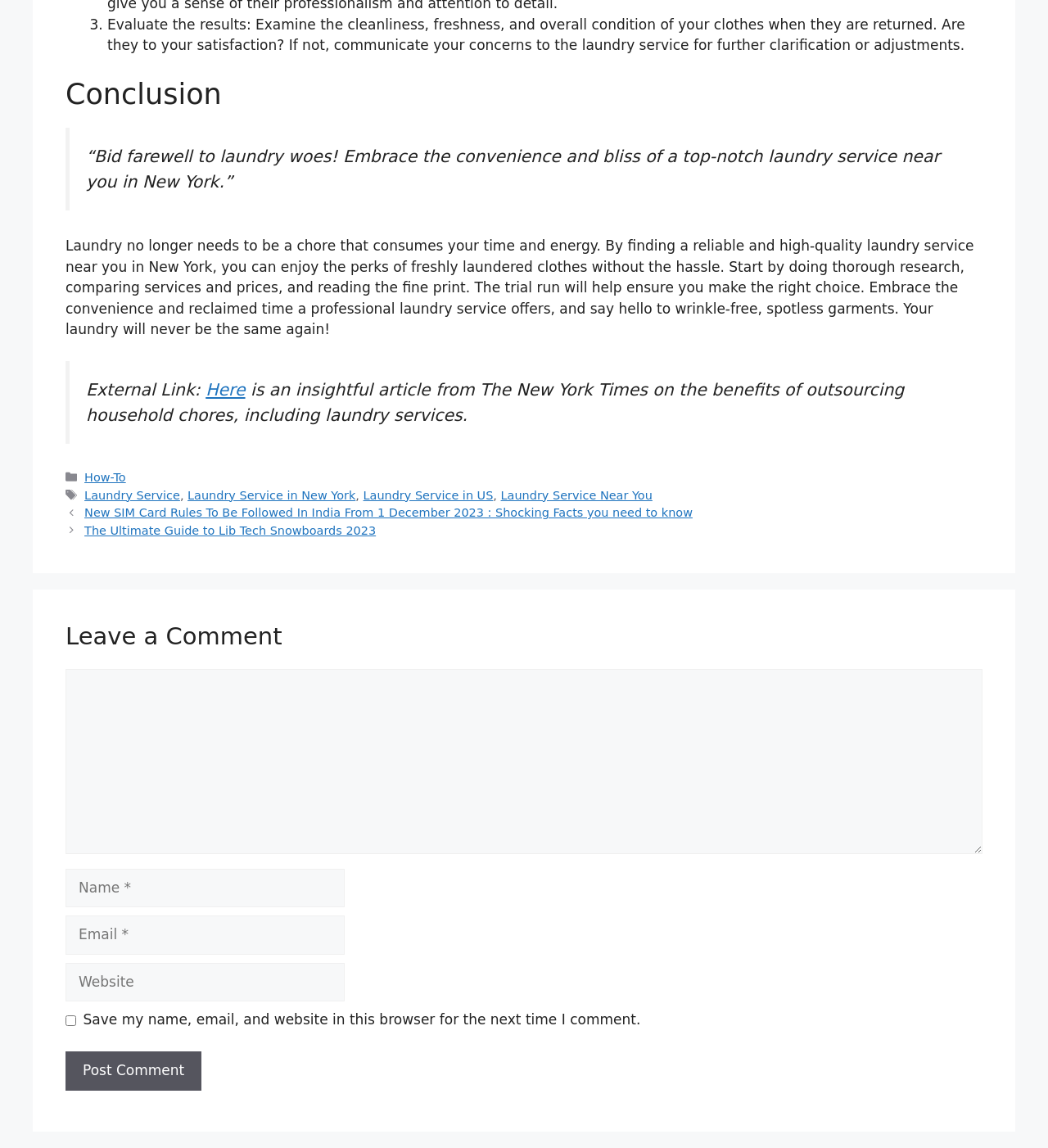What is the purpose of the blockquote?
Based on the image content, provide your answer in one word or a short phrase.

To provide a quote